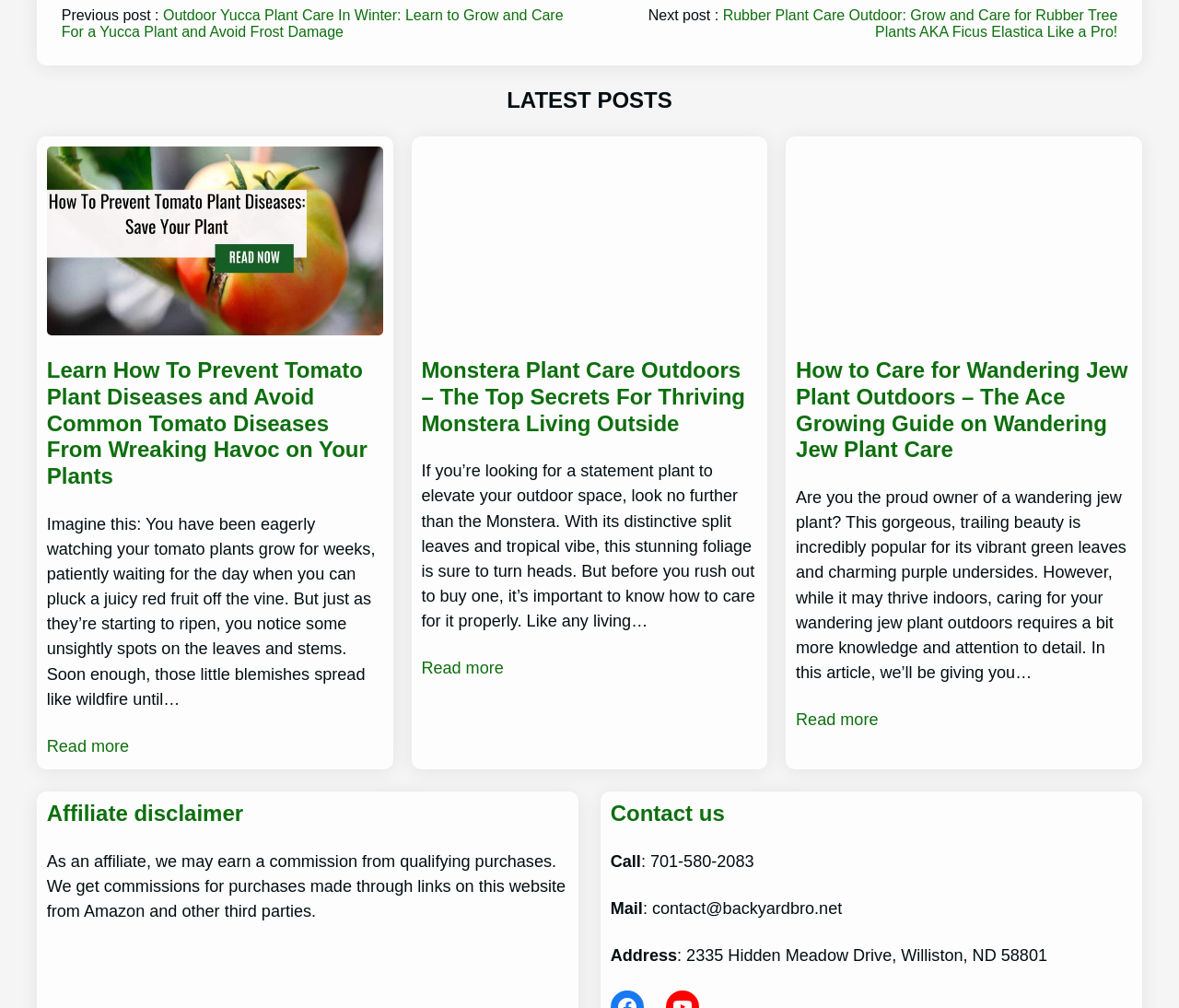Determine the bounding box coordinates of the region I should click to achieve the following instruction: "View the article about Wandering Jew plant care". Ensure the bounding box coordinates are four float numbers between 0 and 1, i.e., [left, top, right, bottom].

[0.675, 0.355, 0.96, 0.46]